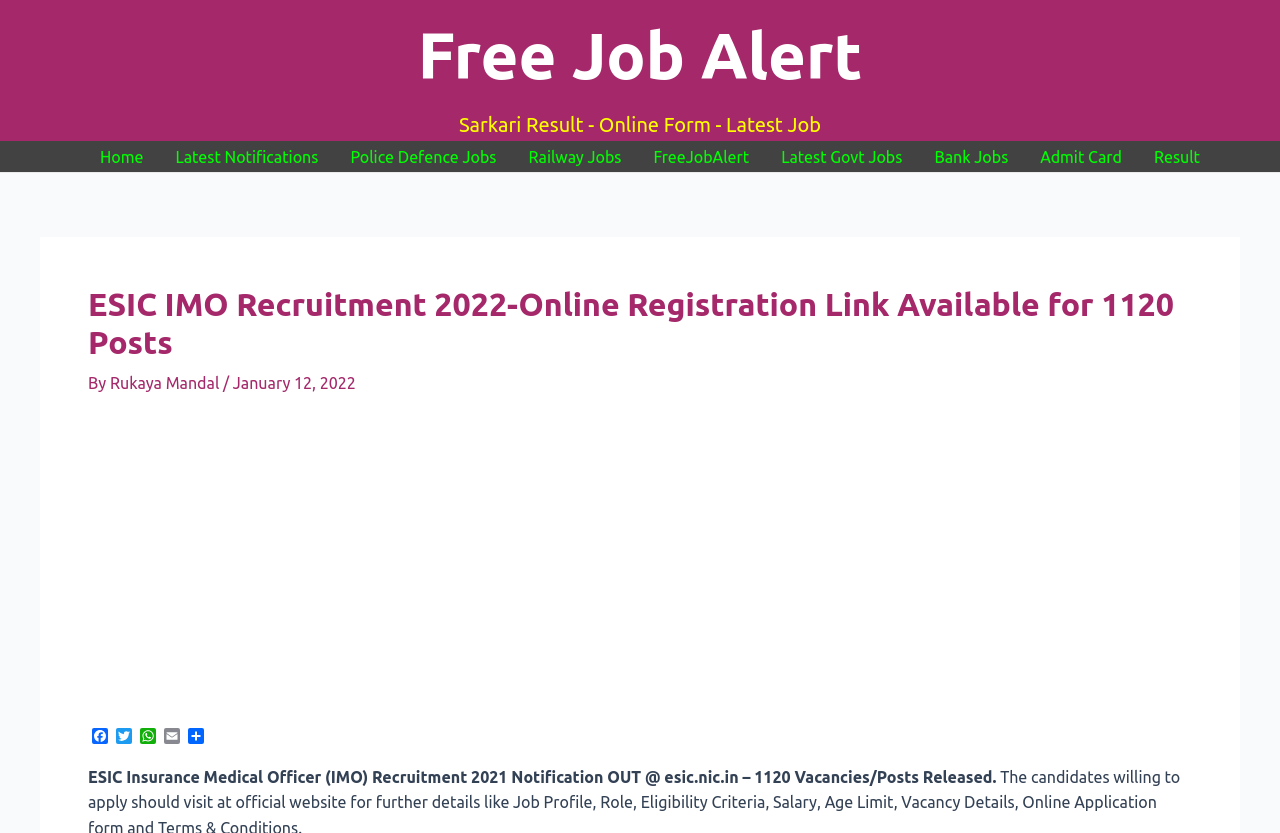Show the bounding box coordinates of the region that should be clicked to follow the instruction: "Check Latest Govt Jobs."

[0.598, 0.17, 0.717, 0.206]